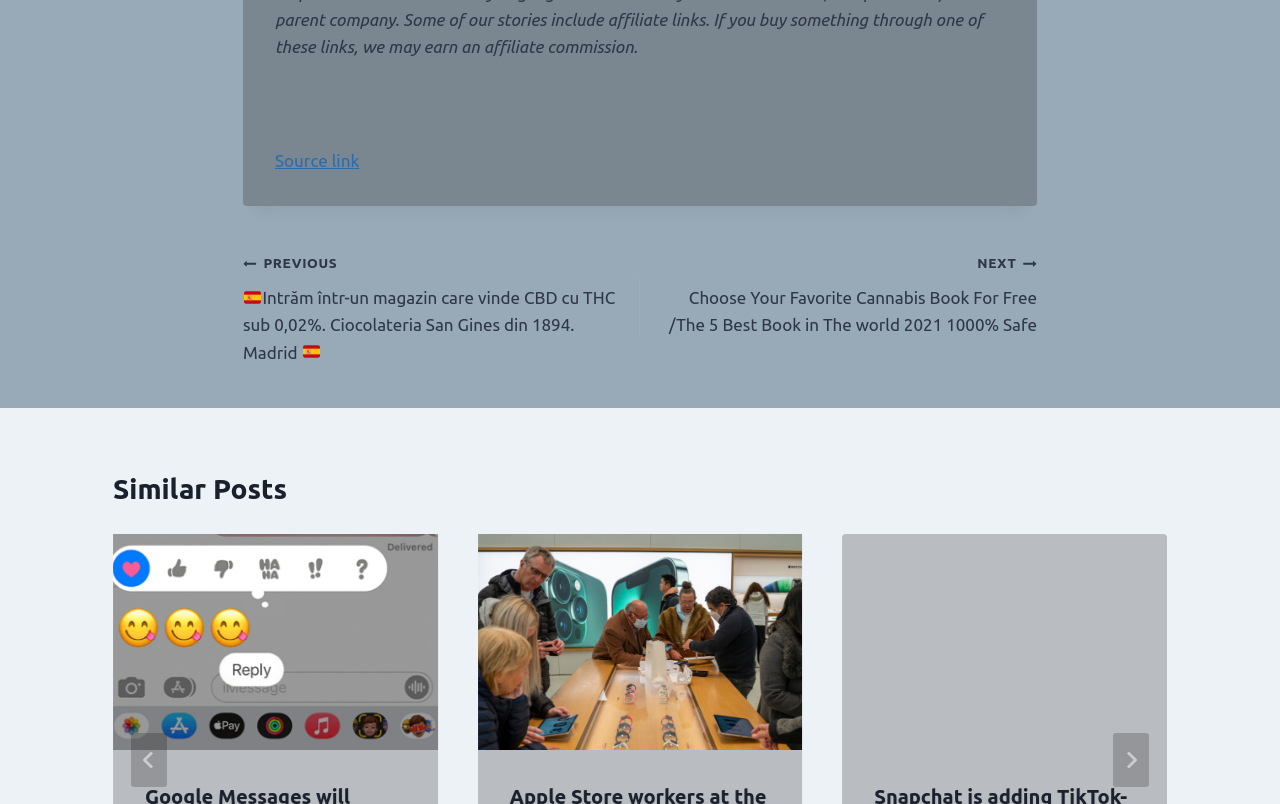Provide the bounding box coordinates for the UI element that is described by this text: "Source link". The coordinates should be in the form of four float numbers between 0 and 1: [left, top, right, bottom].

[0.215, 0.188, 0.281, 0.211]